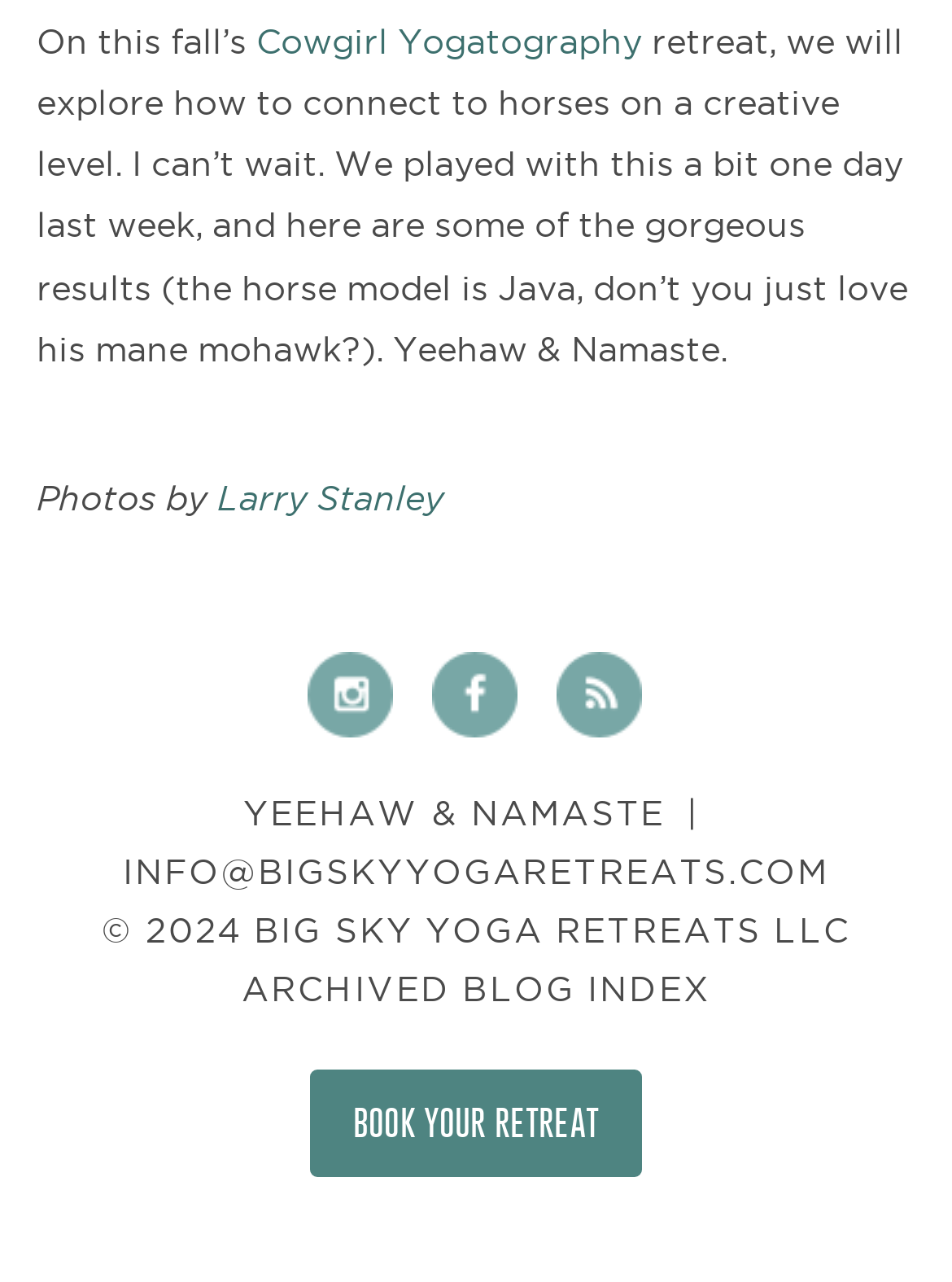What is the name of the yoga retreats company?
Ensure your answer is thorough and detailed.

The StaticText element with bounding box coordinates [0.107, 0.711, 0.893, 0.741] contains the text '© 2024 BIG SKY YOGA RETREATS LLC', which indicates that the company name is BIG SKY YOGA RETREATS LLC.